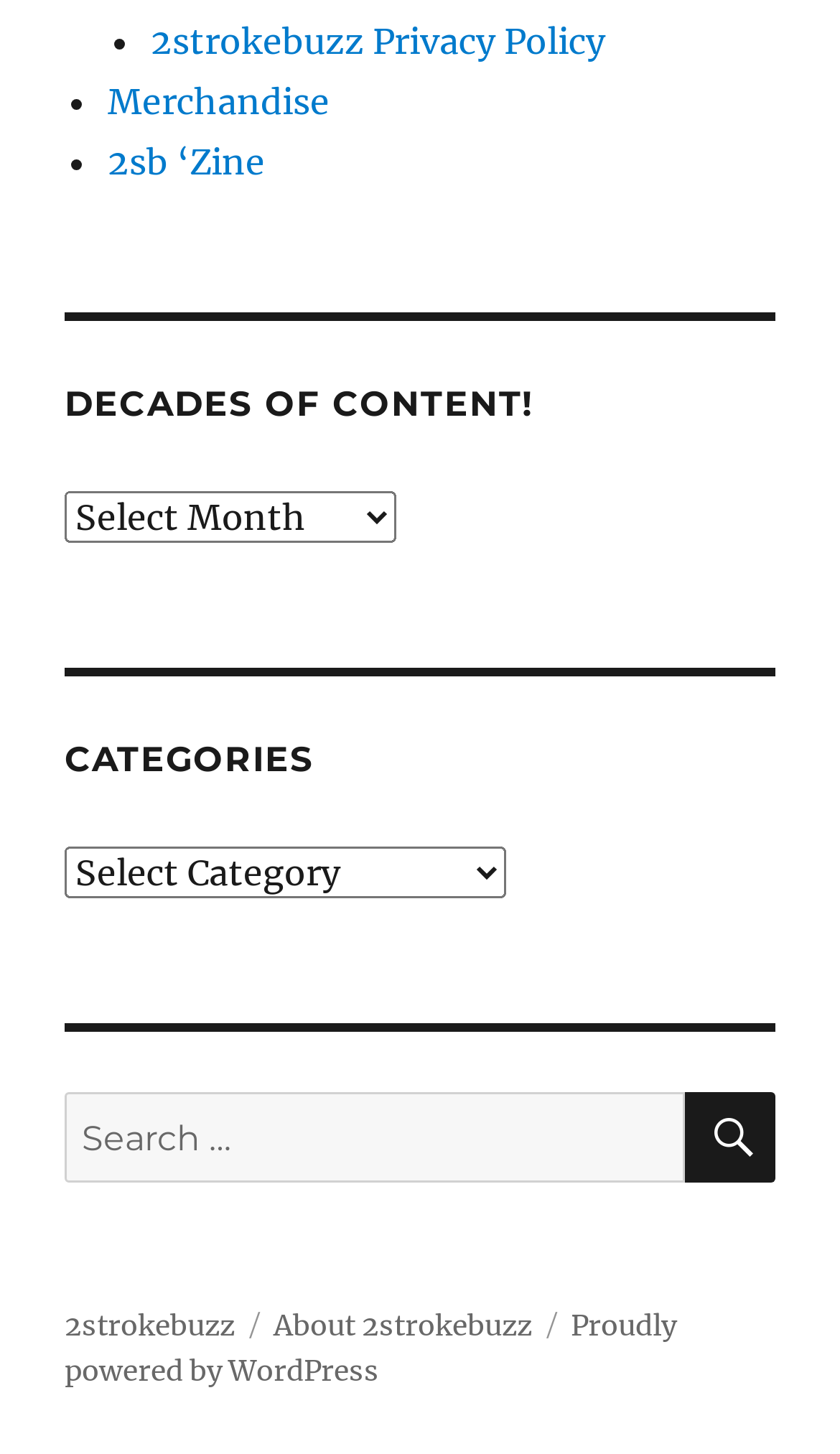Identify the bounding box for the UI element specified in this description: "2sb ‘Zine". The coordinates must be four float numbers between 0 and 1, formatted as [left, top, right, bottom].

[0.128, 0.097, 0.315, 0.126]